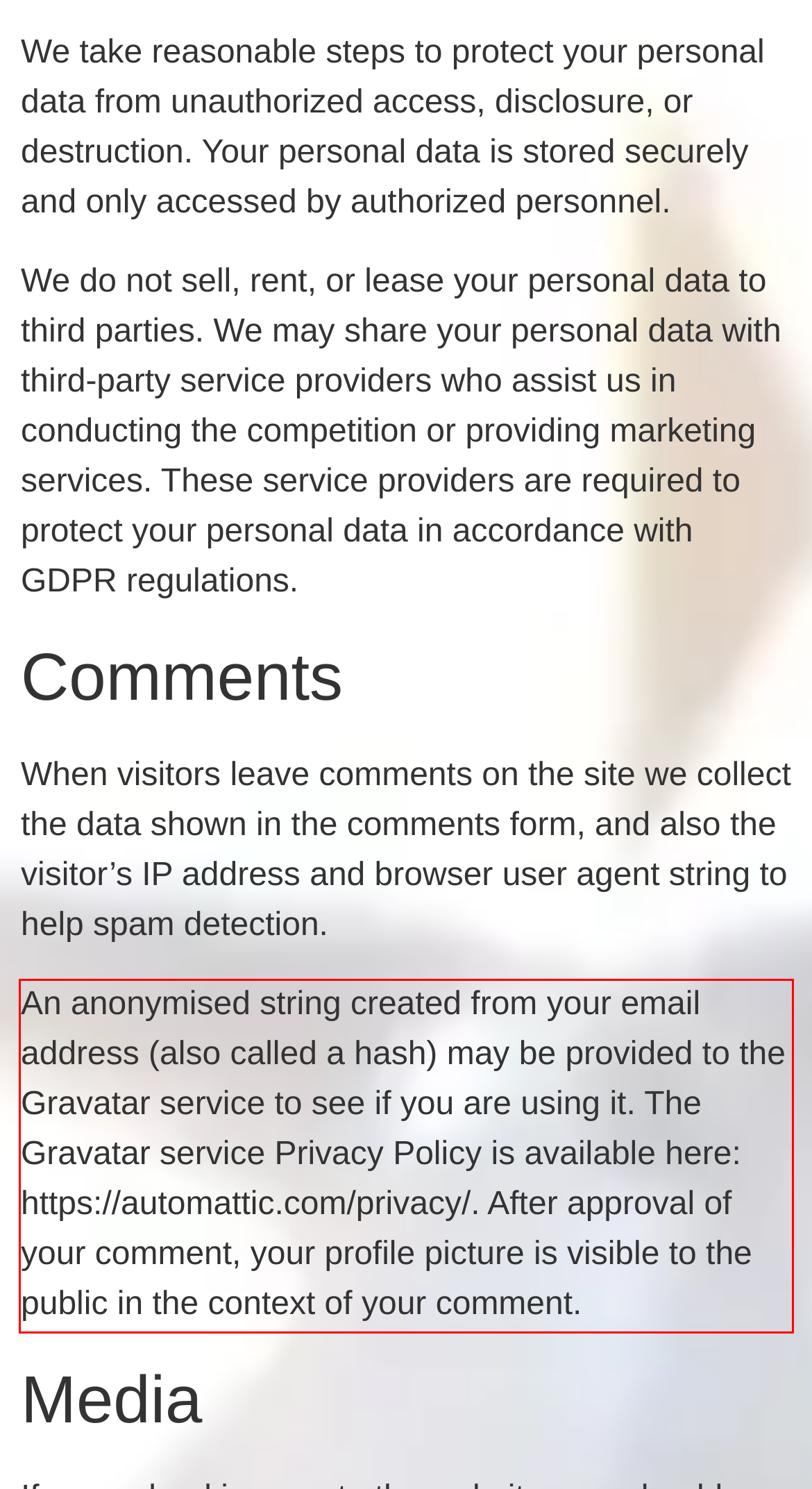Review the webpage screenshot provided, and perform OCR to extract the text from the red bounding box.

An anonymised string created from your email address (also called a hash) may be provided to the Gravatar service to see if you are using it. The Gravatar service Privacy Policy is available here: https://automattic.com/privacy/. After approval of your comment, your profile picture is visible to the public in the context of your comment.